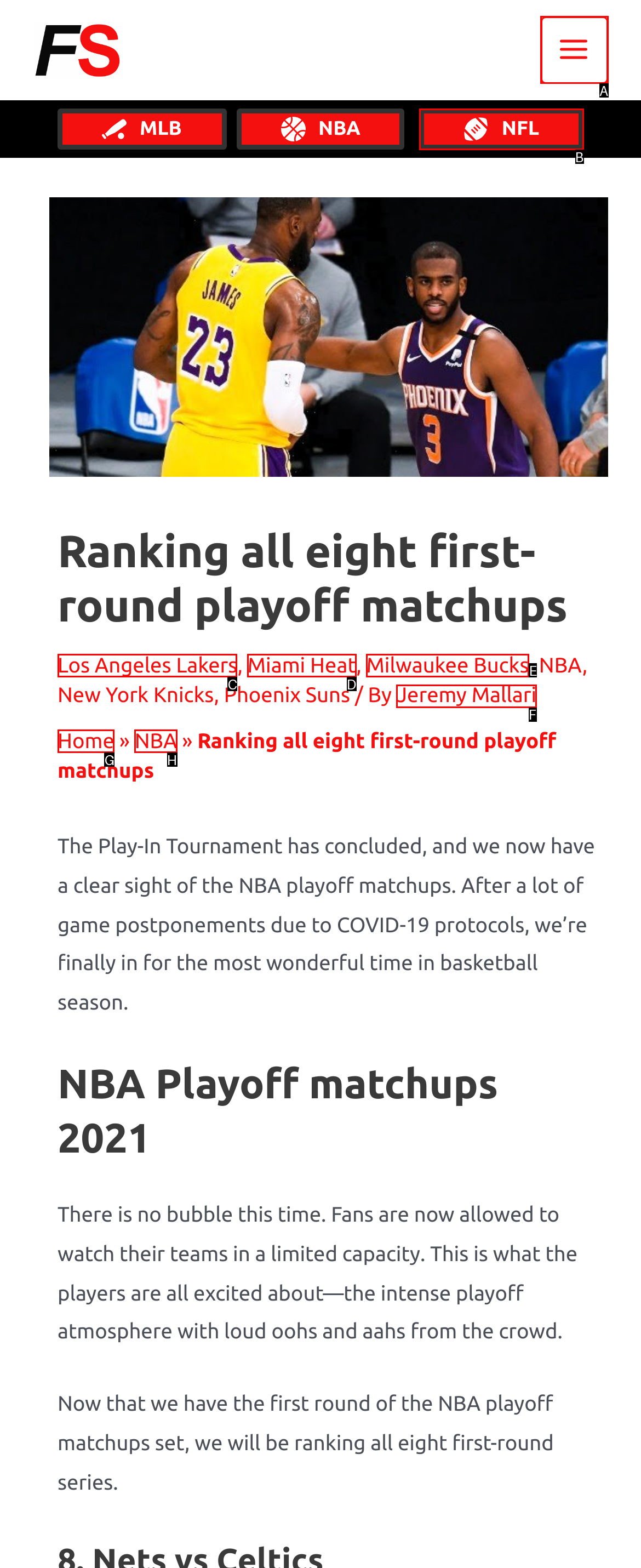Determine the correct UI element to click for this instruction: Read about Los Angeles Lakers. Respond with the letter of the chosen element.

C